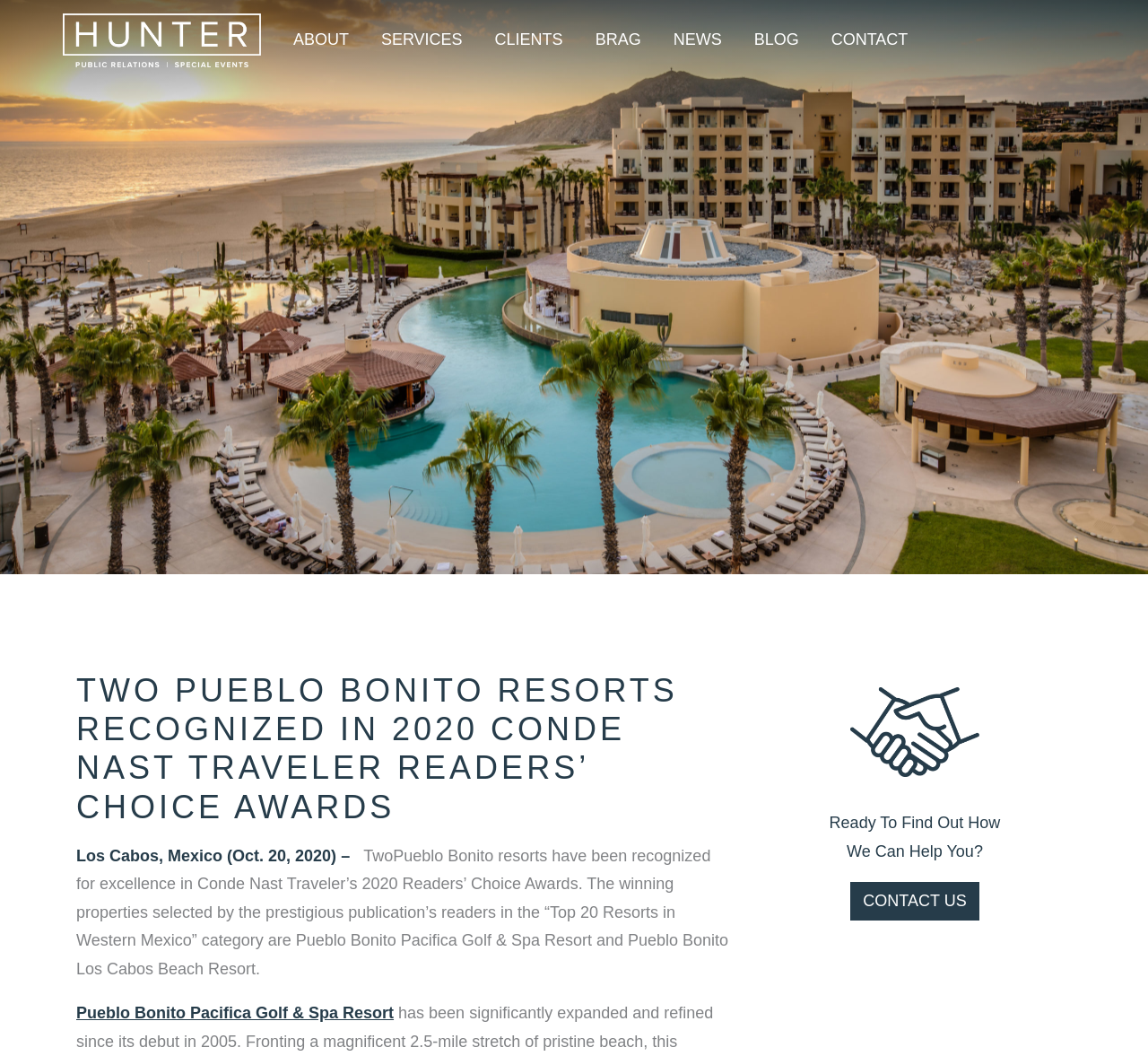Please specify the bounding box coordinates of the clickable section necessary to execute the following command: "go to Hunter Public Relations".

[0.055, 0.008, 0.227, 0.068]